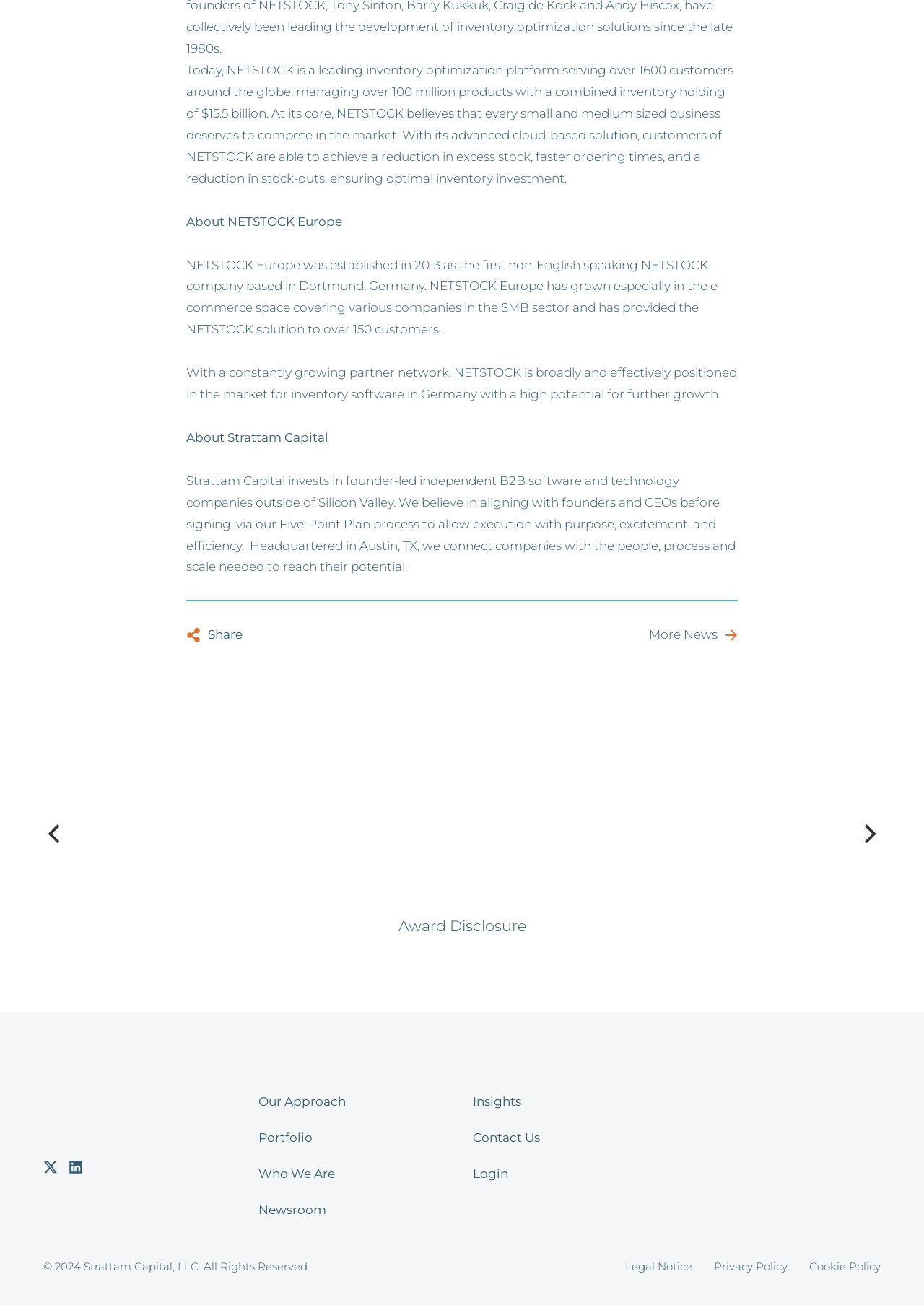Determine the bounding box of the UI component based on this description: "Legal Notice". The bounding box coordinates should be four float values between 0 and 1, i.e., [left, top, right, bottom].

[0.677, 0.965, 0.749, 0.975]